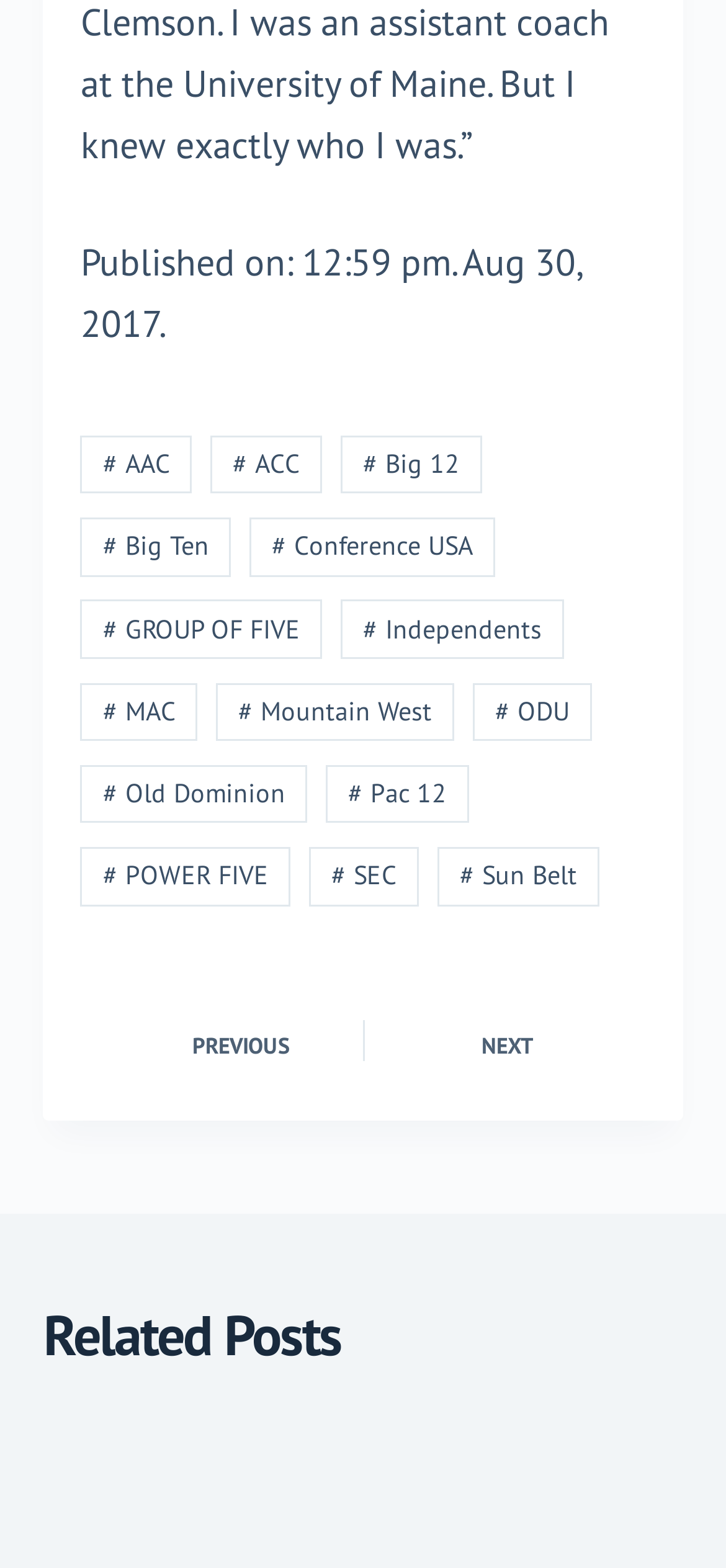Can you specify the bounding box coordinates of the area that needs to be clicked to fulfill the following instruction: "Explore the Big 12 conference"?

[0.469, 0.278, 0.663, 0.315]